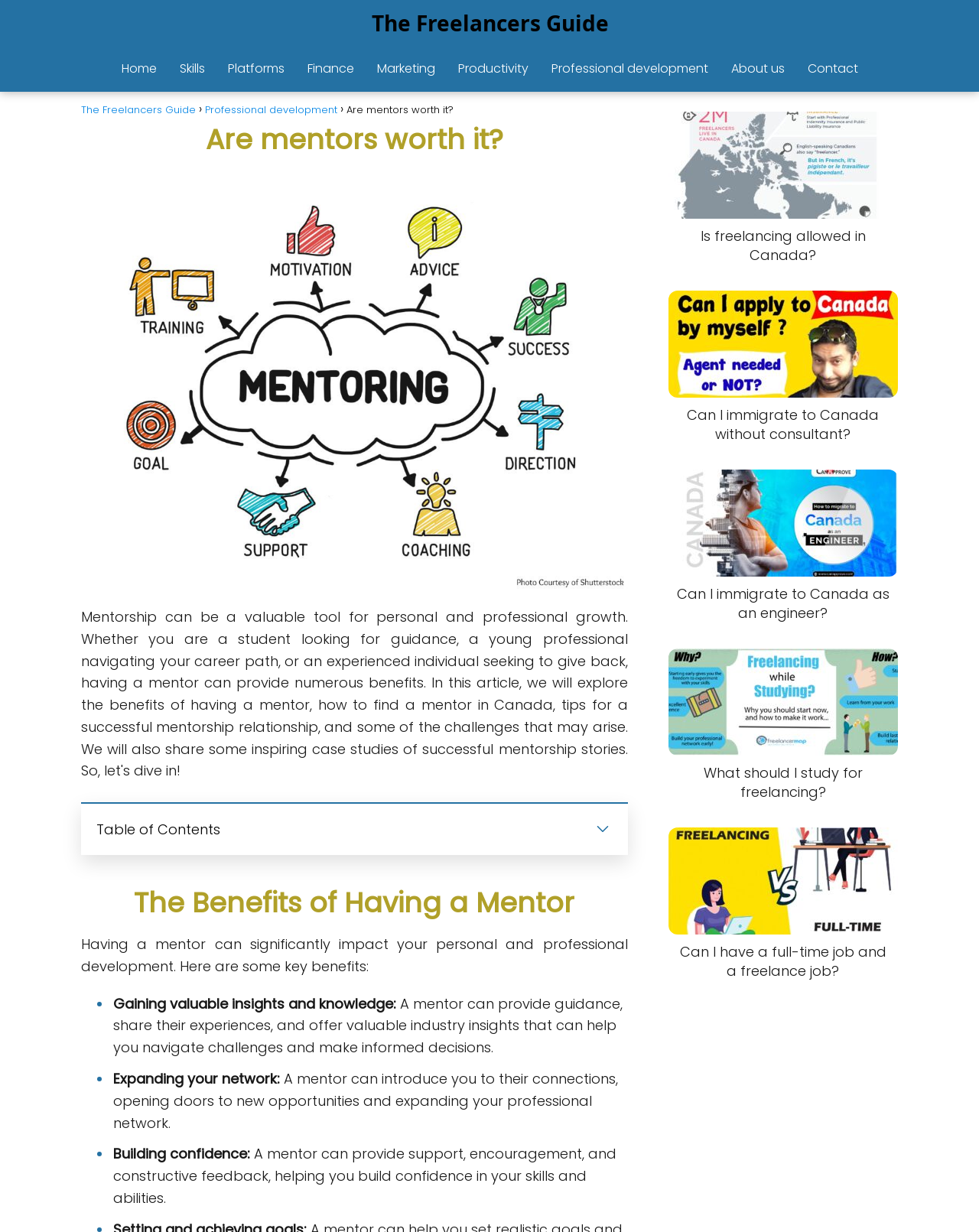Predict the bounding box coordinates for the UI element described as: "Is freelancing allowed in Canada?". The coordinates should be four float numbers between 0 and 1, presented as [left, top, right, bottom].

[0.683, 0.091, 0.917, 0.215]